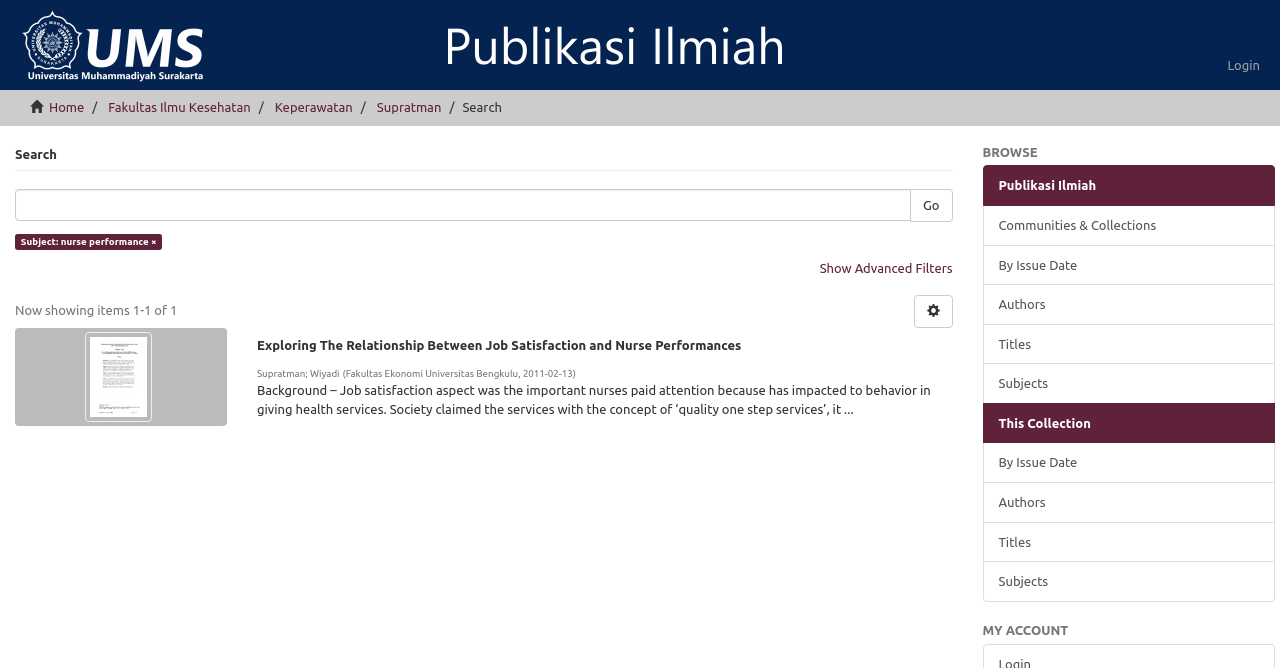Find the bounding box coordinates for the element described here: "Publikasi Ilmiah".

[0.768, 0.248, 0.996, 0.308]